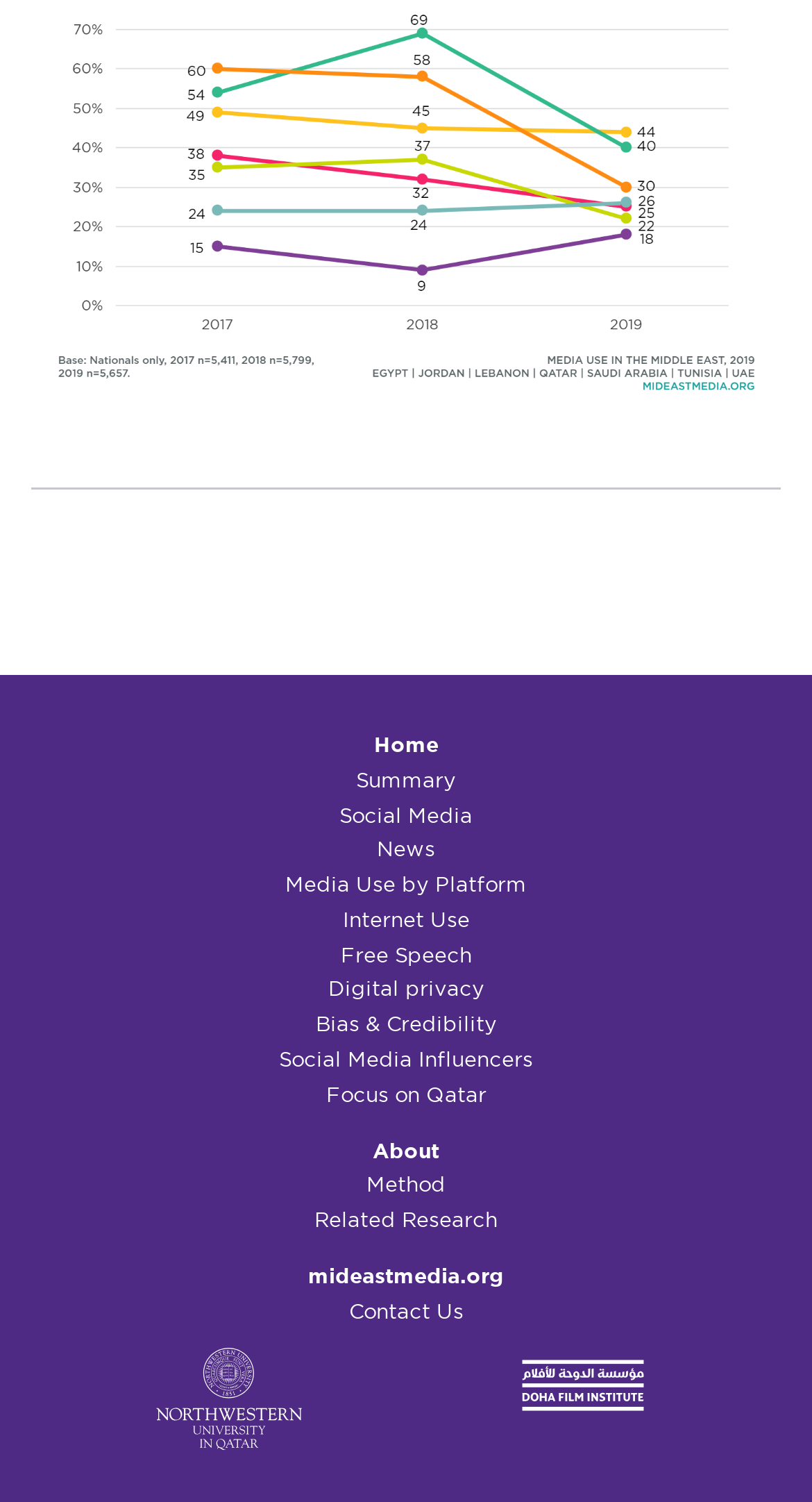Identify the bounding box coordinates of the element that should be clicked to fulfill this task: "view news". The coordinates should be provided as four float numbers between 0 and 1, i.e., [left, top, right, bottom].

[0.464, 0.558, 0.536, 0.573]